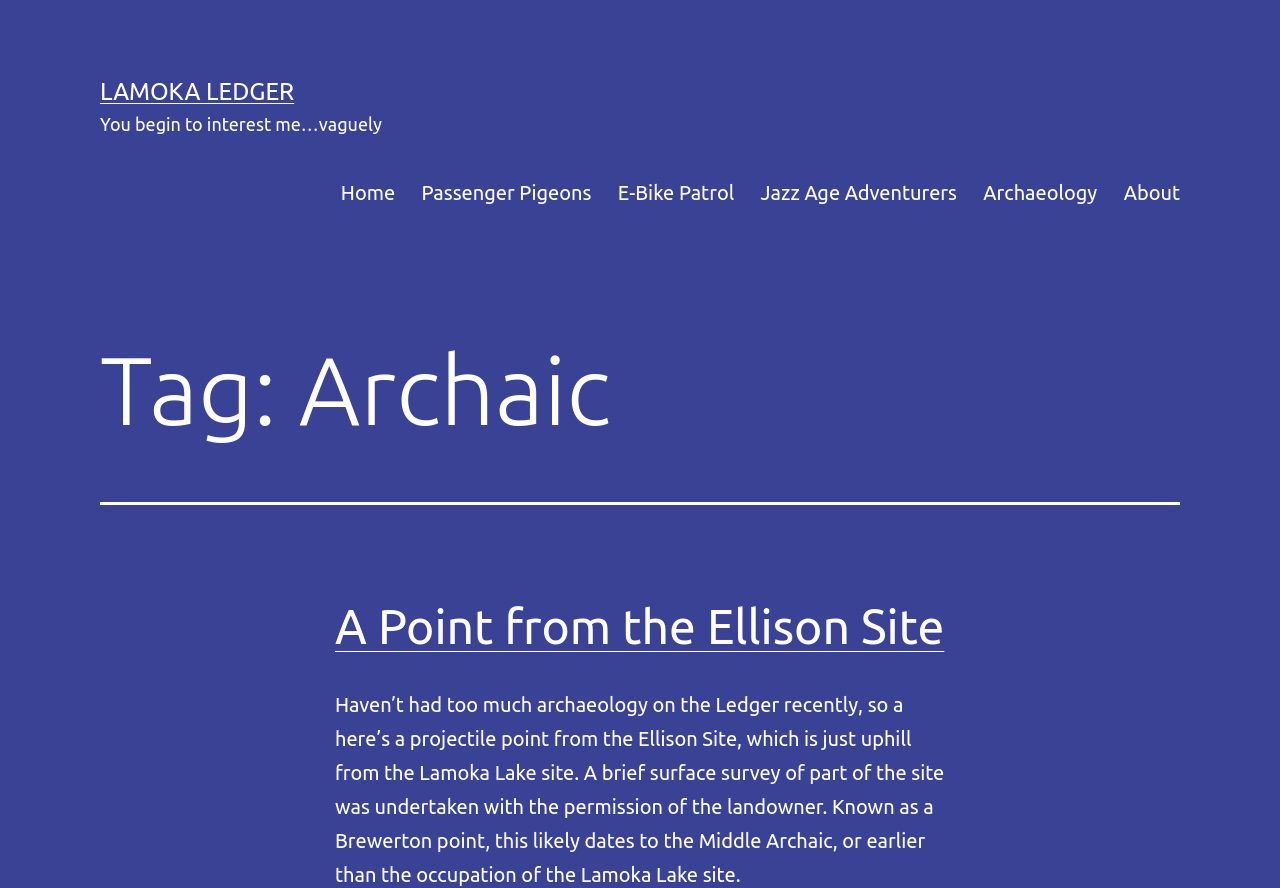Determine the coordinates of the bounding box for the clickable area needed to execute this instruction: "Read the article about 'A Point from the Ellison Site'".

[0.262, 0.67, 0.738, 0.741]